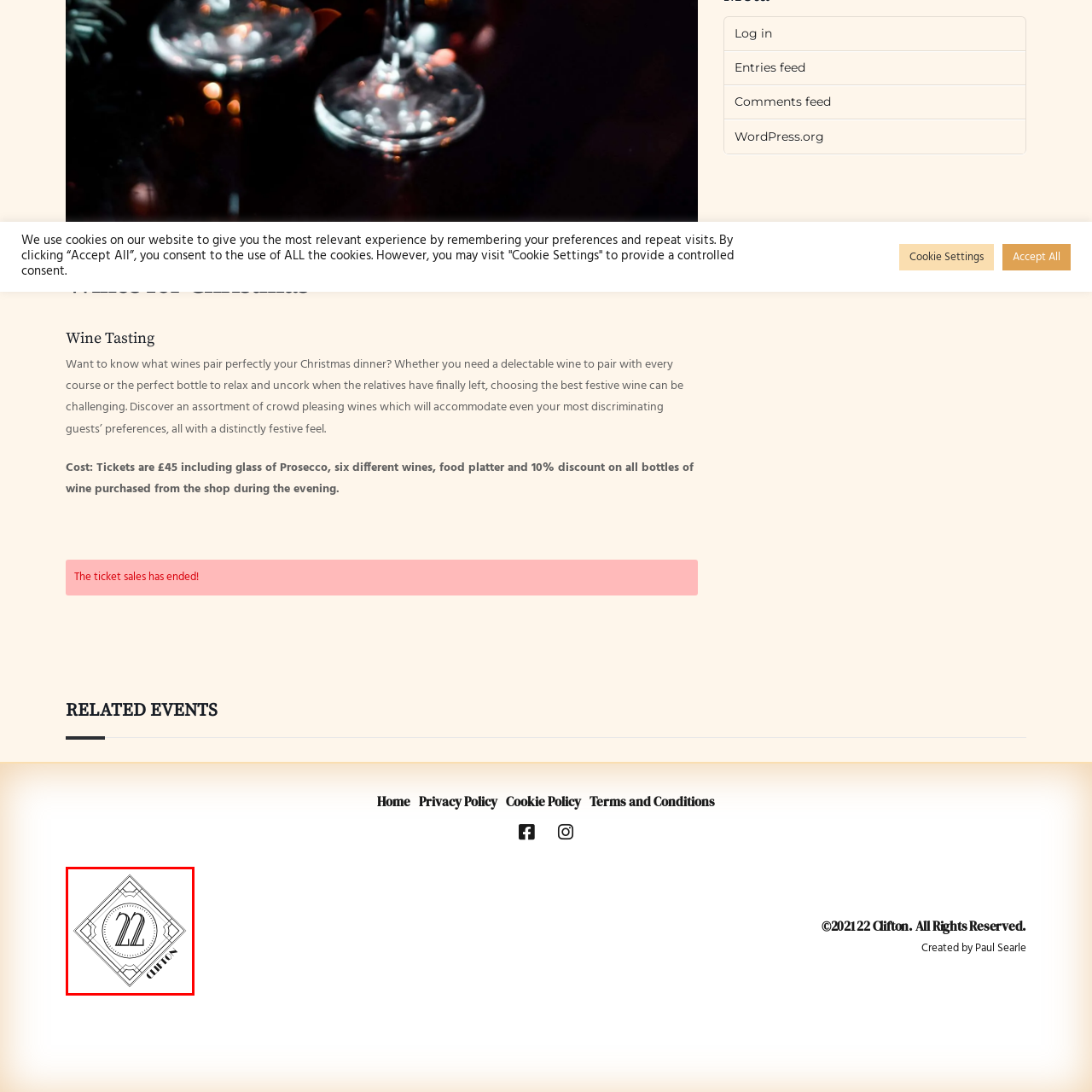Provide an in-depth description of the scene highlighted by the red boundary in the image.

The image features a sophisticated logo design for "22 Clifton." The logo is presented in a diamond shape, with a prominent central circle that showcases the number "22" in an elegant, stylized font. Surrounding the circle are intricate geometric patterns that enhance the overall aesthetic, giving it a classic and refined look. Below the central design, the word "CLIFTON" is displayed in a bold, slanted font, contributing to the logo's modern appeal. This logo likely represents a brand associated with quality, possibly in the realm of wine or events, aligning with the content focused on festive wine selections and other related offerings.